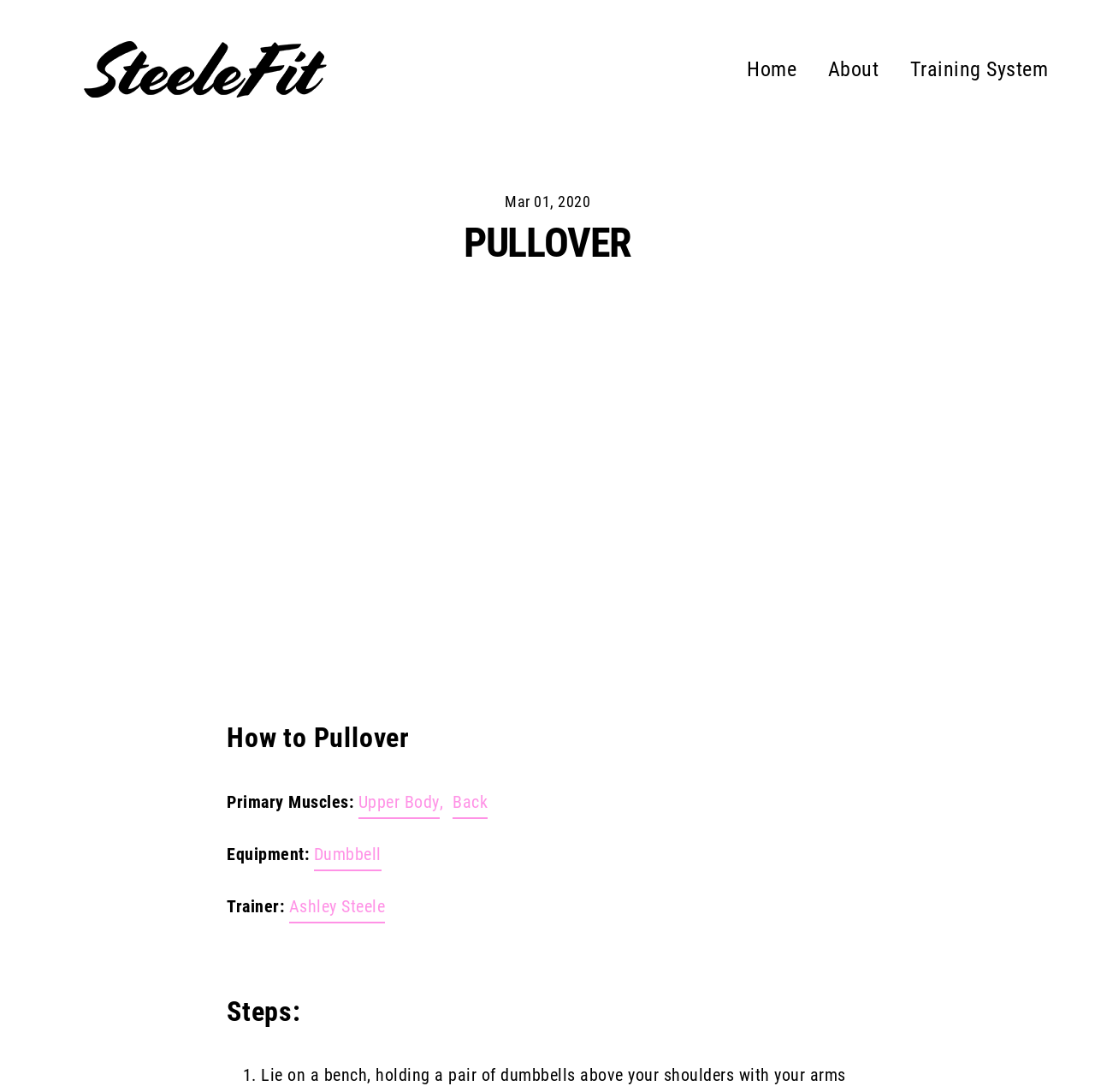Create a detailed description of the webpage's content and layout.

The webpage is about learning how to perform a pullover correctly, with instructions and a video guide by SHOCK Fitness Trainer, Ashley Steele. 

At the top left corner, there is a link to skip to the content. Next to it, on the top left, is the SteeleFit logo, which is an image with a link to SteeleFit. 

On the top right, there is a primary navigation menu with three links: Home, About, and Training System. 

Below the navigation menu, there is a header section with a time stamp indicating the date "Mar 01, 2020". The main title "PULLOVER" is centered in this section. 

Below the header section, there is a video section with a heading "Unable to play media." 

The main content section starts with a heading "How to Pullover". This section provides information about the exercise, including primary muscles worked, which are Upper Body and Back, and the equipment needed, which is a Dumbbell. The trainer, Ashley Steele, is also mentioned. 

The exercise instructions are divided into steps, with a heading "Steps:" and a numbered list starting with "1.".